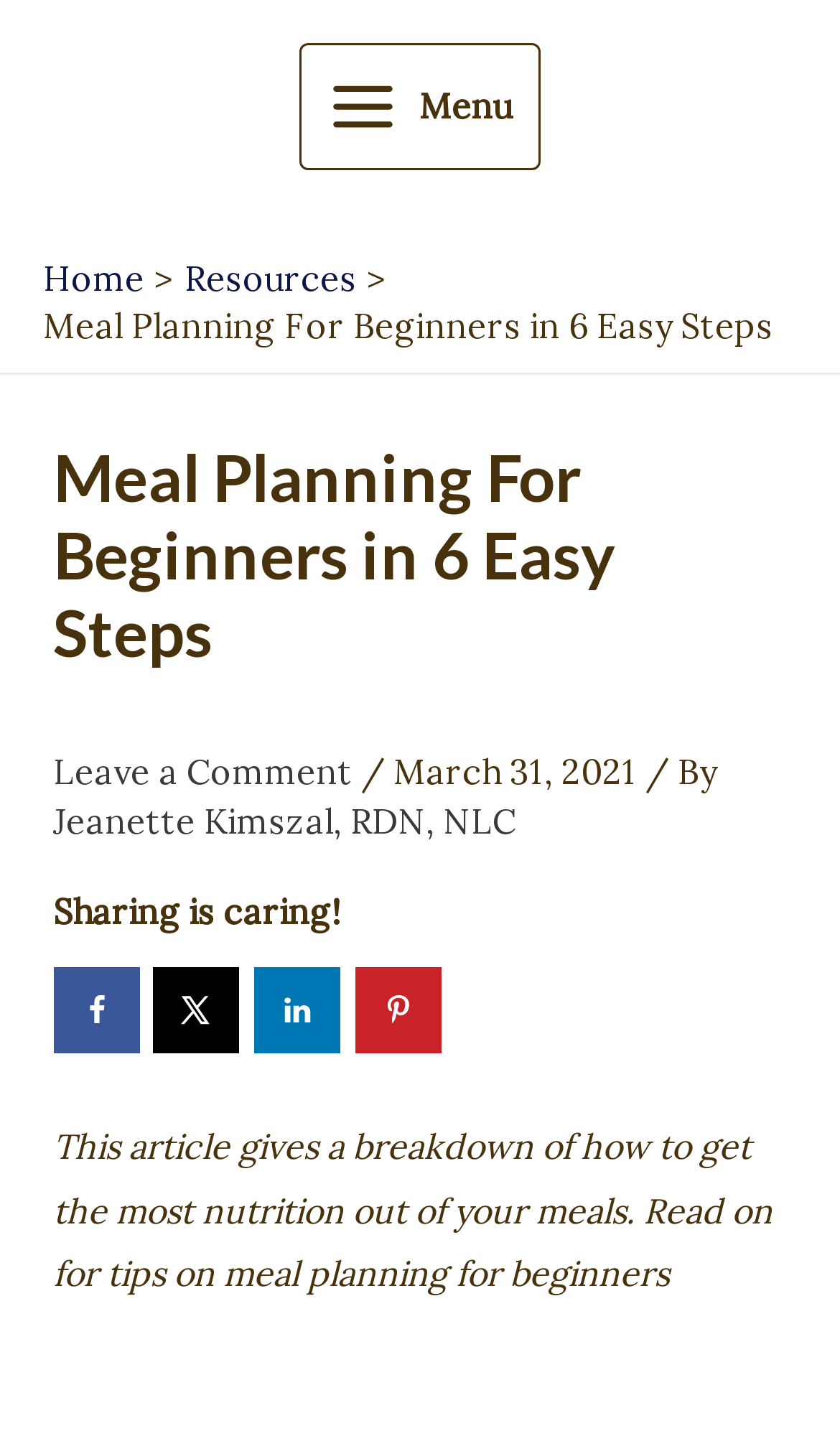Identify the bounding box for the UI element described as: "Wix.com". The coordinates should be four float numbers between 0 and 1, i.e., [left, top, right, bottom].

None